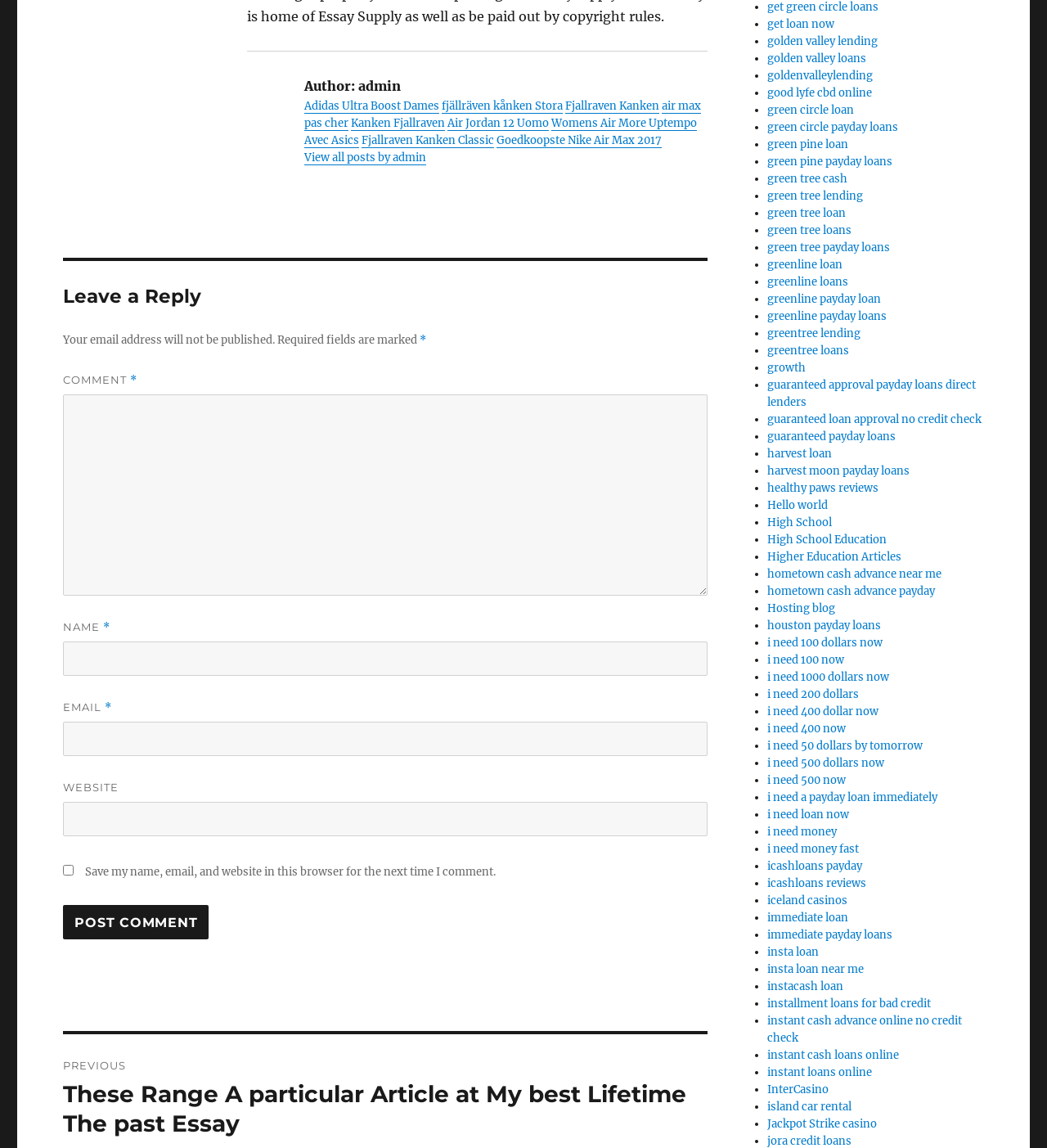Locate the coordinates of the bounding box for the clickable region that fulfills this instruction: "Click on the 'Adidas Ultra Boost Dames' link".

[0.291, 0.086, 0.42, 0.098]